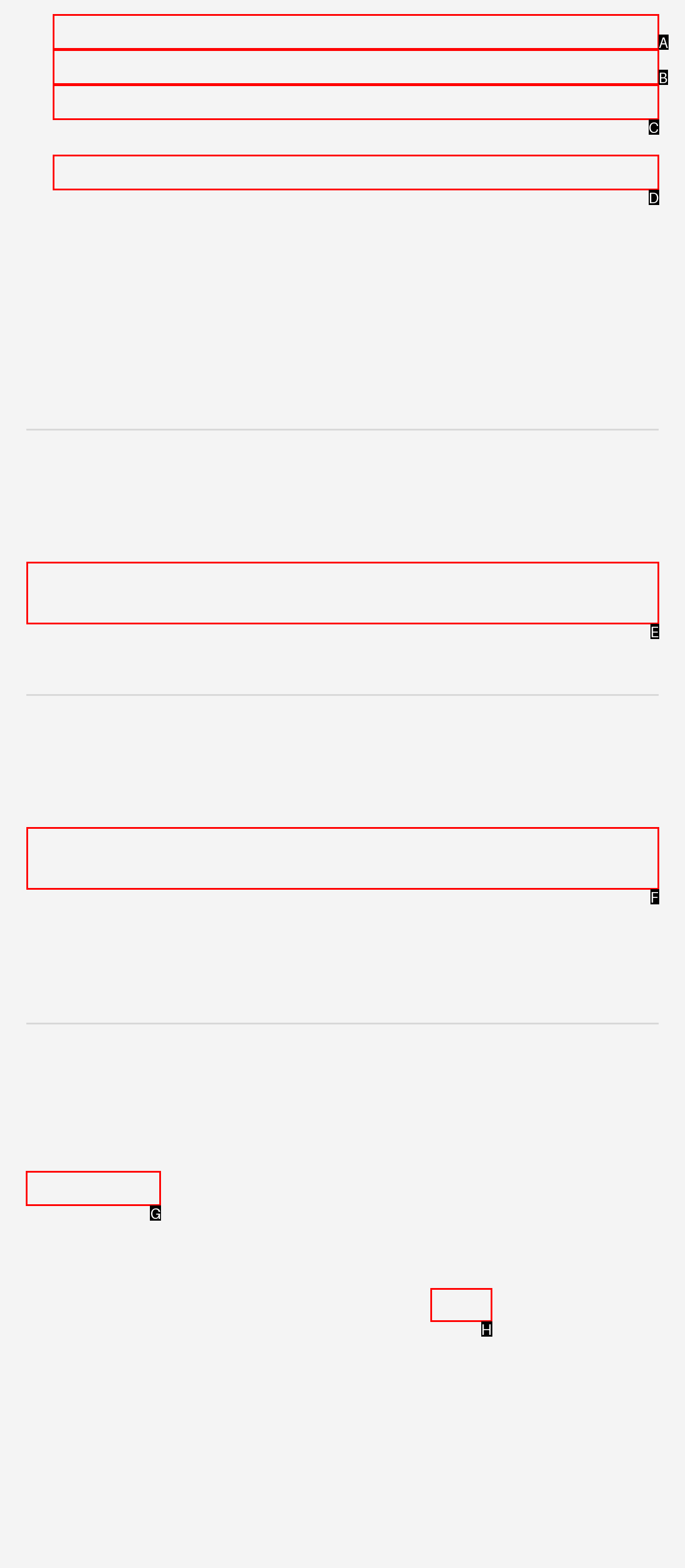From the available options, which lettered element should I click to complete this task: Click on ENGLISH USA?

G